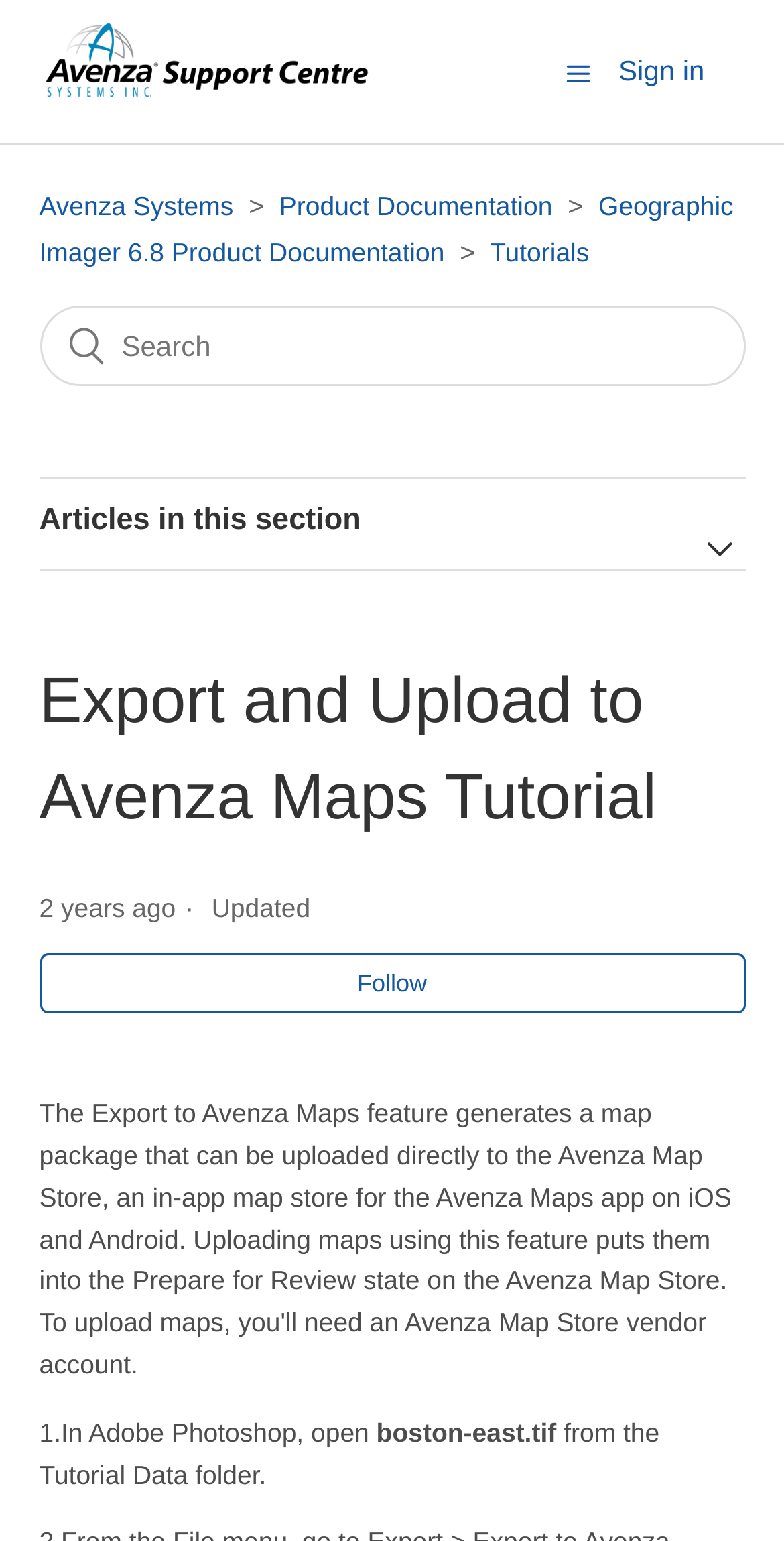Please identify the bounding box coordinates of the clickable area that will fulfill the following instruction: "Sign in". The coordinates should be in the format of four float numbers between 0 and 1, i.e., [left, top, right, bottom].

[0.789, 0.025, 0.95, 0.068]